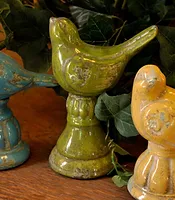Generate an in-depth description of the image you see.

This image showcases a charming collection of decorative bird figurines, each uniquely sculpted and painted in vibrant colors. The trio includes a turquoise bird to the left, a lively green bird as the centerpiece, and a cheerful yellow bird on the right. These whimsical accessories are designed to add a pop of color and charm to any home decor, embodying the essence of finishing touches that enhance interior spaces. The figurines are set against a backdrop of lush greenery, further highlighting their vibrant hues and creating a harmonious blend of natural and artistic elements. Perfect for accentuating a coffee table or shelf, these pieces are ideal for those looking to infuse their home with character and warmth.